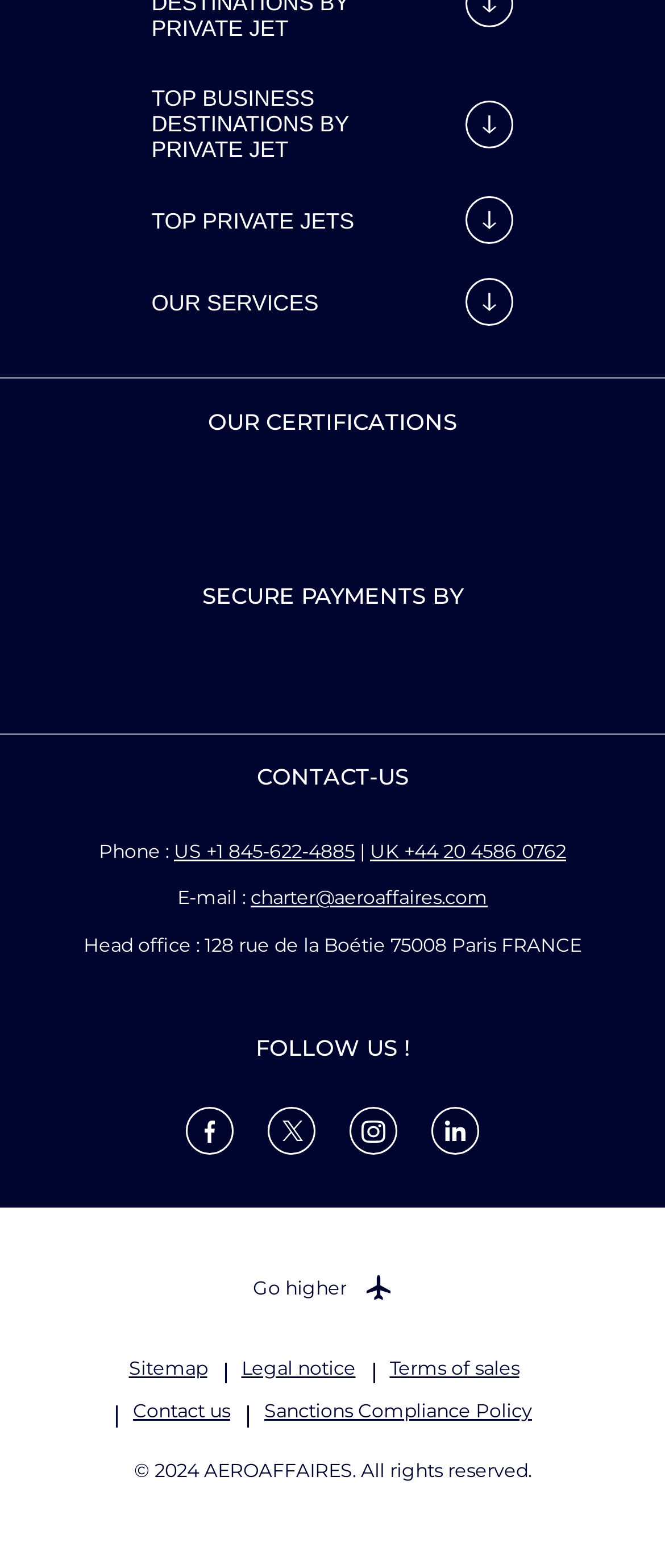Could you provide the bounding box coordinates for the portion of the screen to click to complete this instruction: "Follow Aeroaffaires on Facebook"?

[0.279, 0.706, 0.351, 0.737]